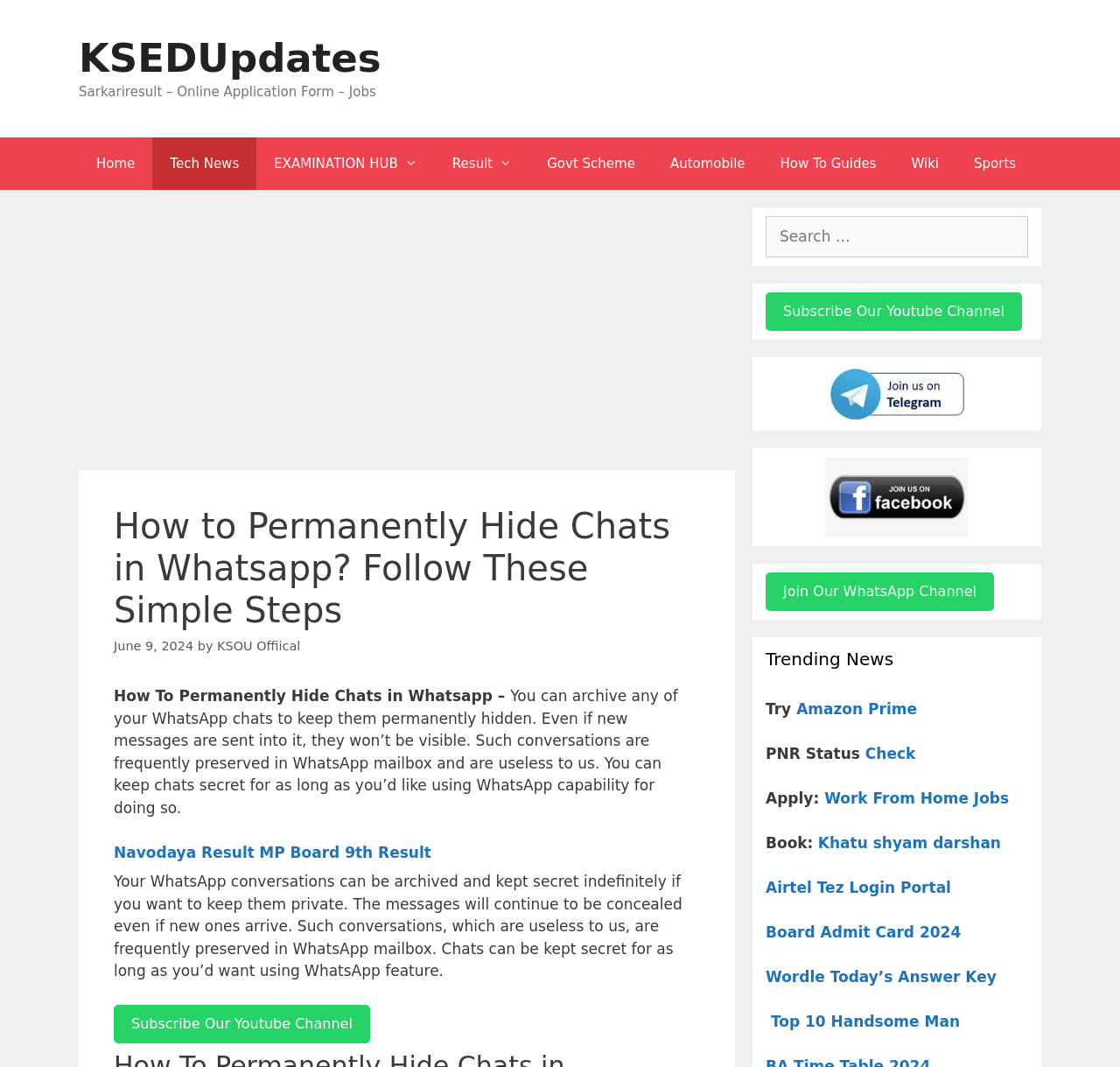Please extract the webpage's main title and generate its text content.

How to Permanently Hide Chats in Whatsapp? Follow These Simple Steps